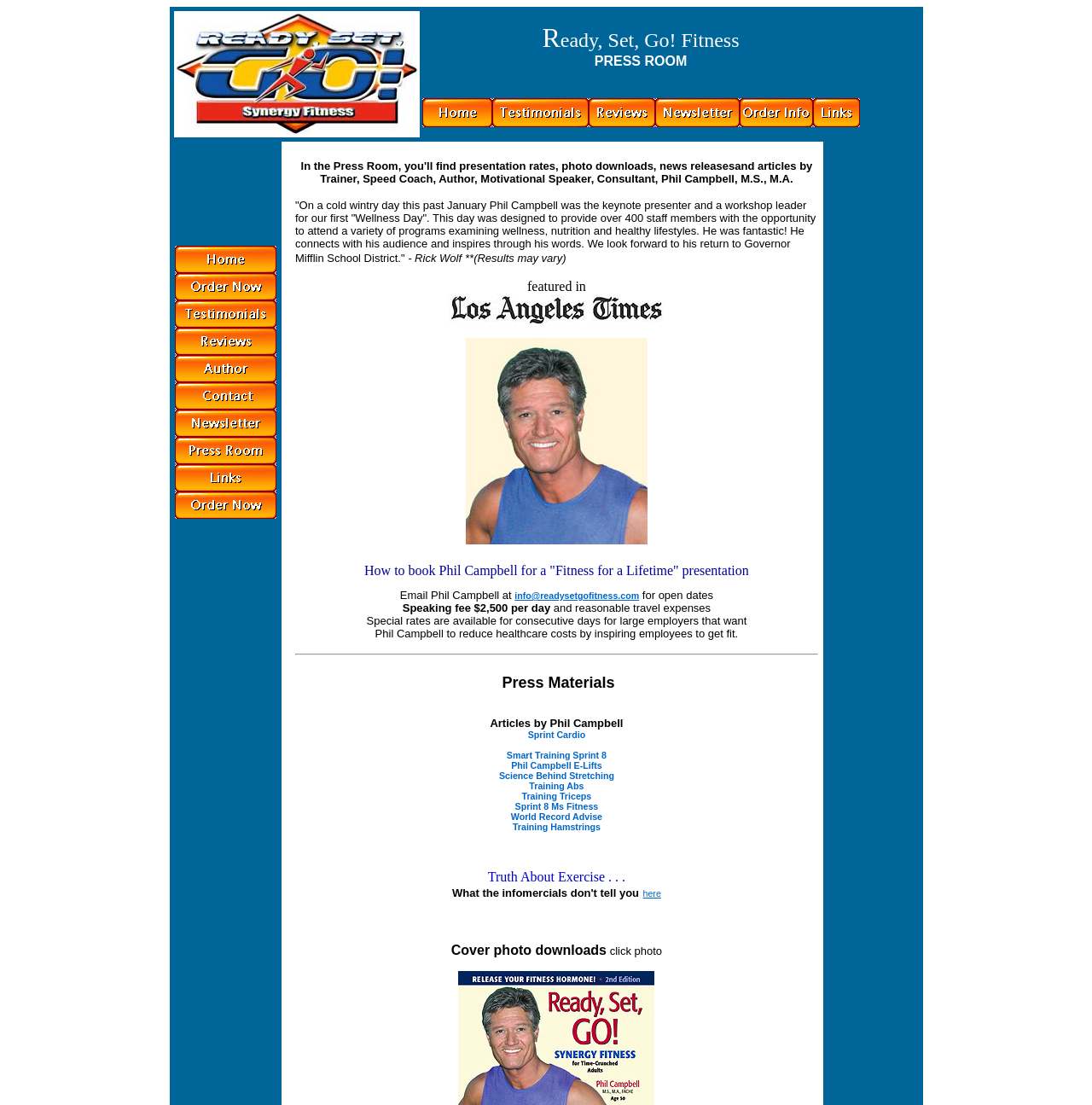What is the name of the newspaper that featured Phil Campbell's fitness program?
Based on the visual, give a brief answer using one word or a short phrase.

LA TIMES